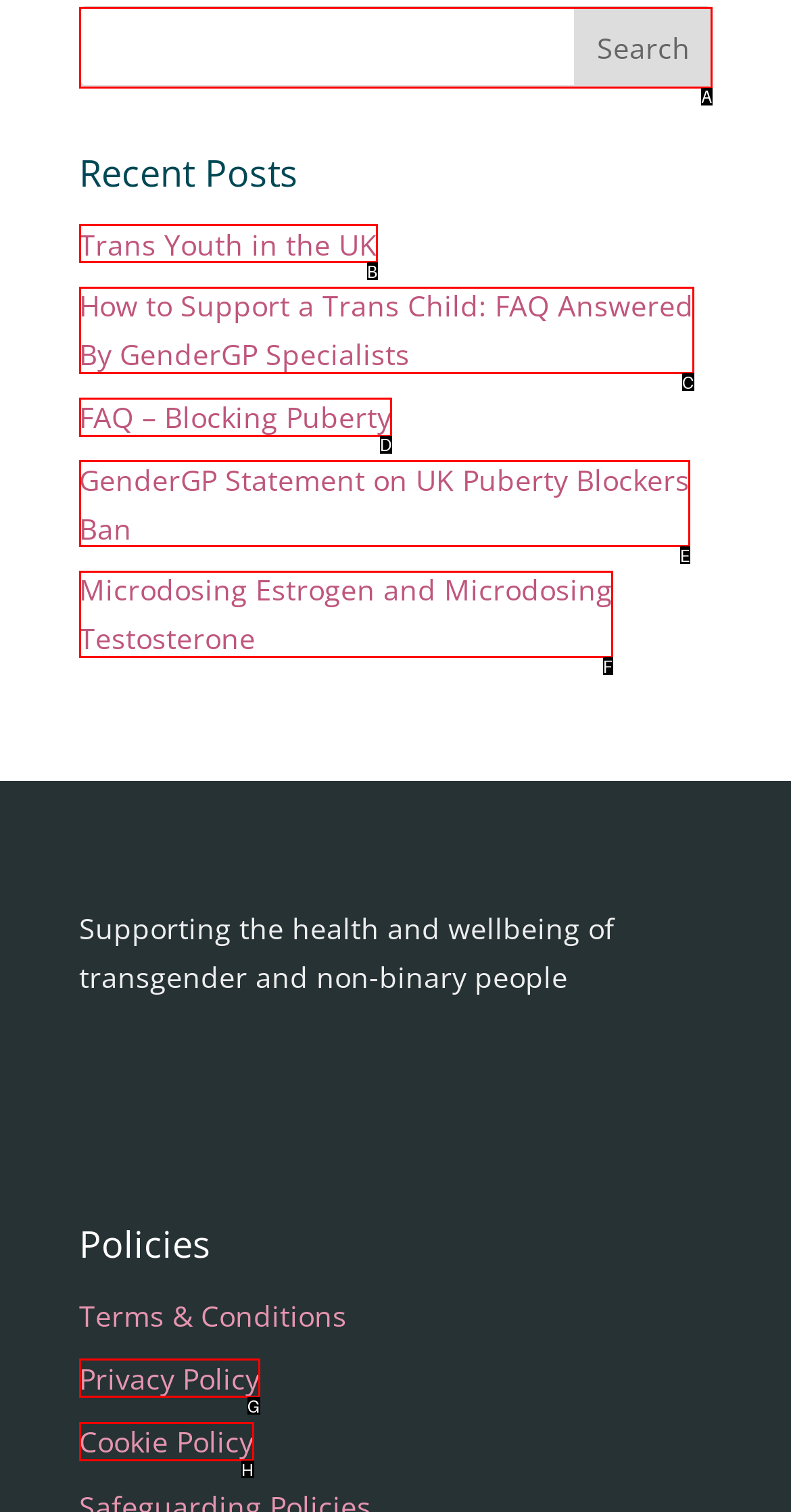Determine which HTML element best fits the description: name="s"
Answer directly with the letter of the matching option from the available choices.

A